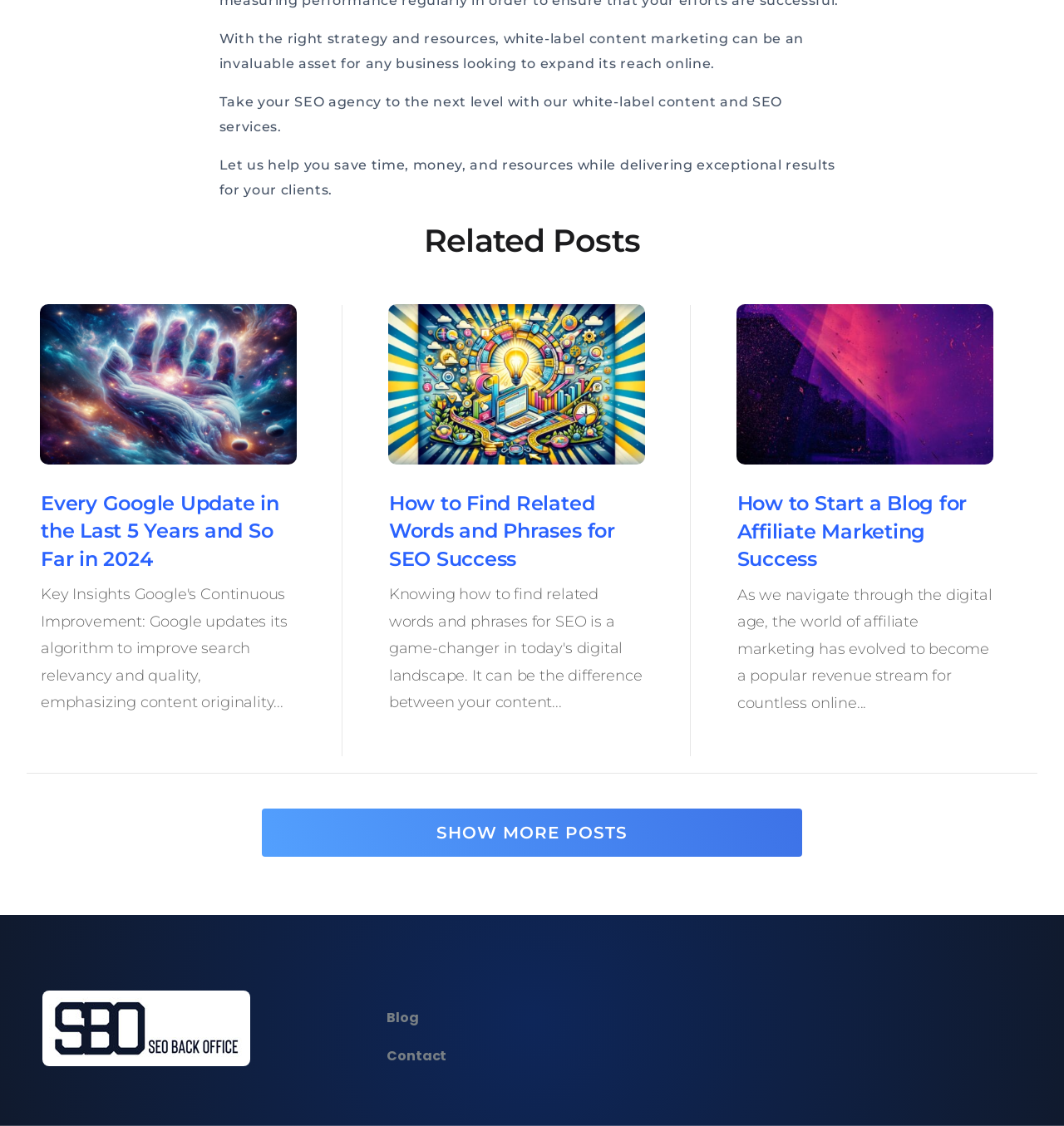What is the topic of the first related post?
Please give a detailed answer to the question using the information shown in the image.

I looked at the first related post and found the link text 'Every Google Update in the Last 5 Years and So Far in 2024', which suggests that the topic is about Google updates.